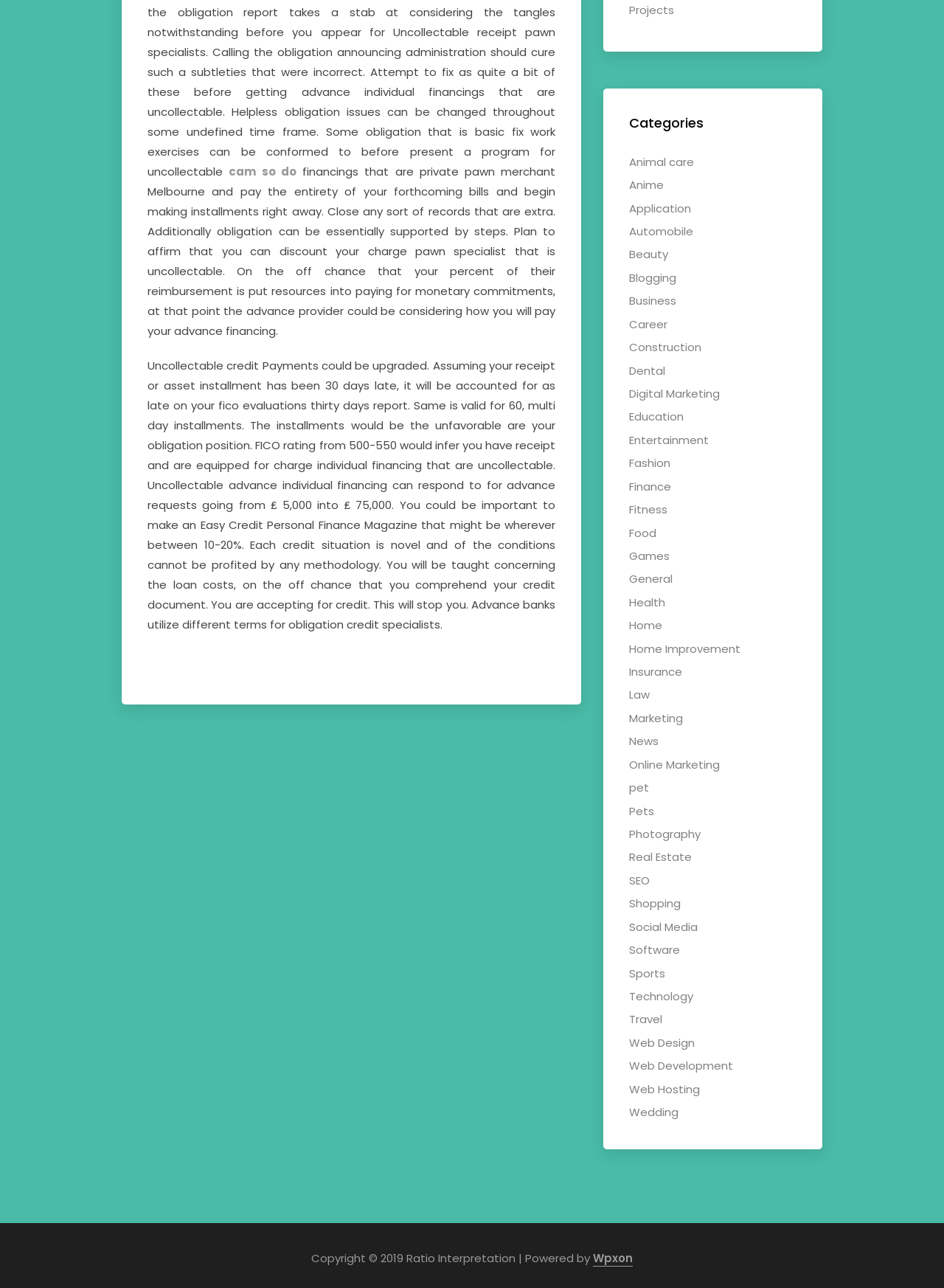What is the range of loan amounts for uncollectable advance personal financing?
Based on the visual details in the image, please answer the question thoroughly.

The webpage states that uncollectable advance personal financing can respond to loan requests ranging from £5,000 to £75,000, which means that individuals can apply for loans within this range for uncollectable advance personal financing.